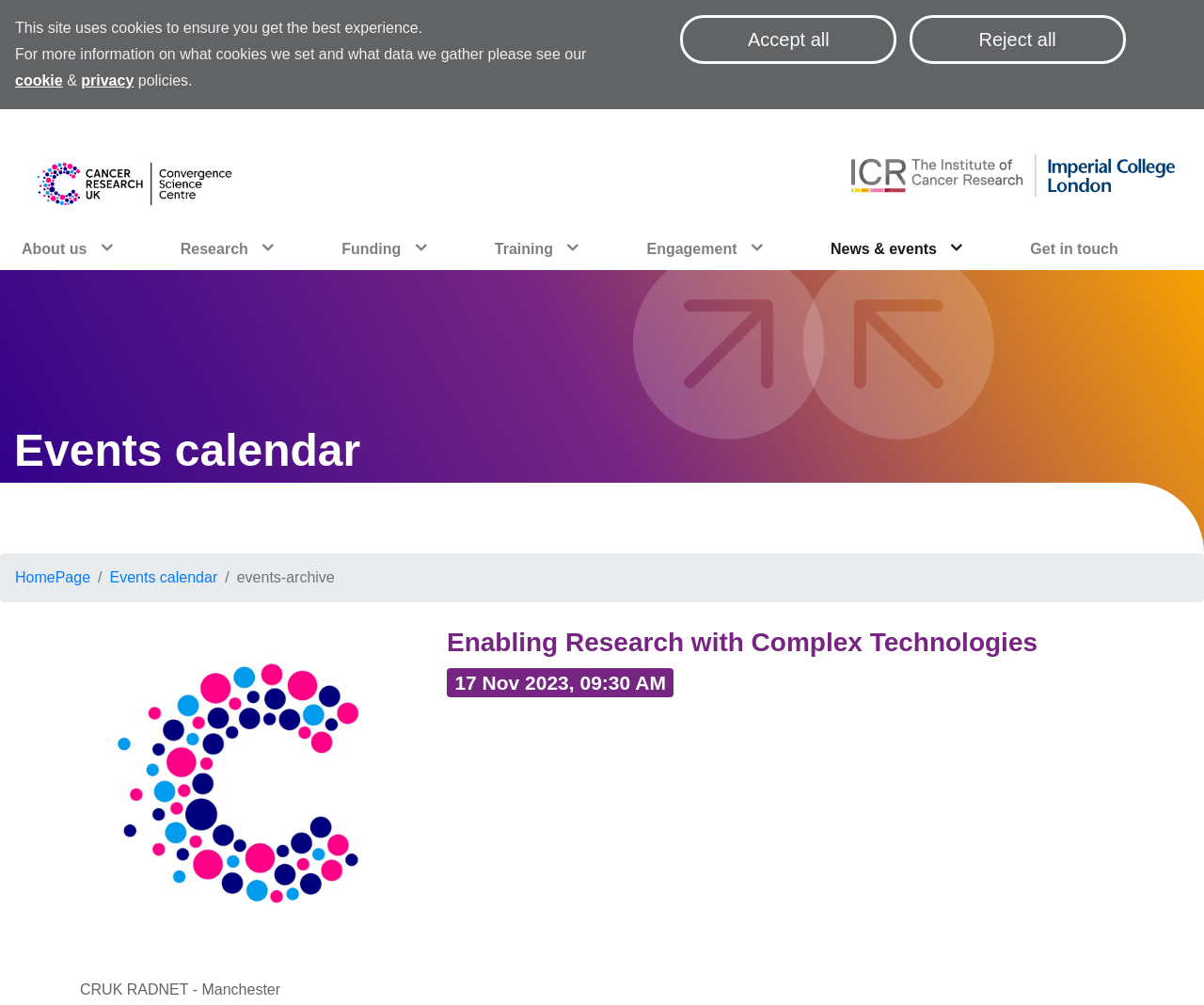What is the relationship between the links 'HomePage' and 'Events calendar'?
Based on the visual information, provide a detailed and comprehensive answer.

The links 'HomePage' and 'Events calendar' are likely used for navigation within the website. The presence of these links suggests that the website has multiple pages or sections, and these links provide a way to move between them.